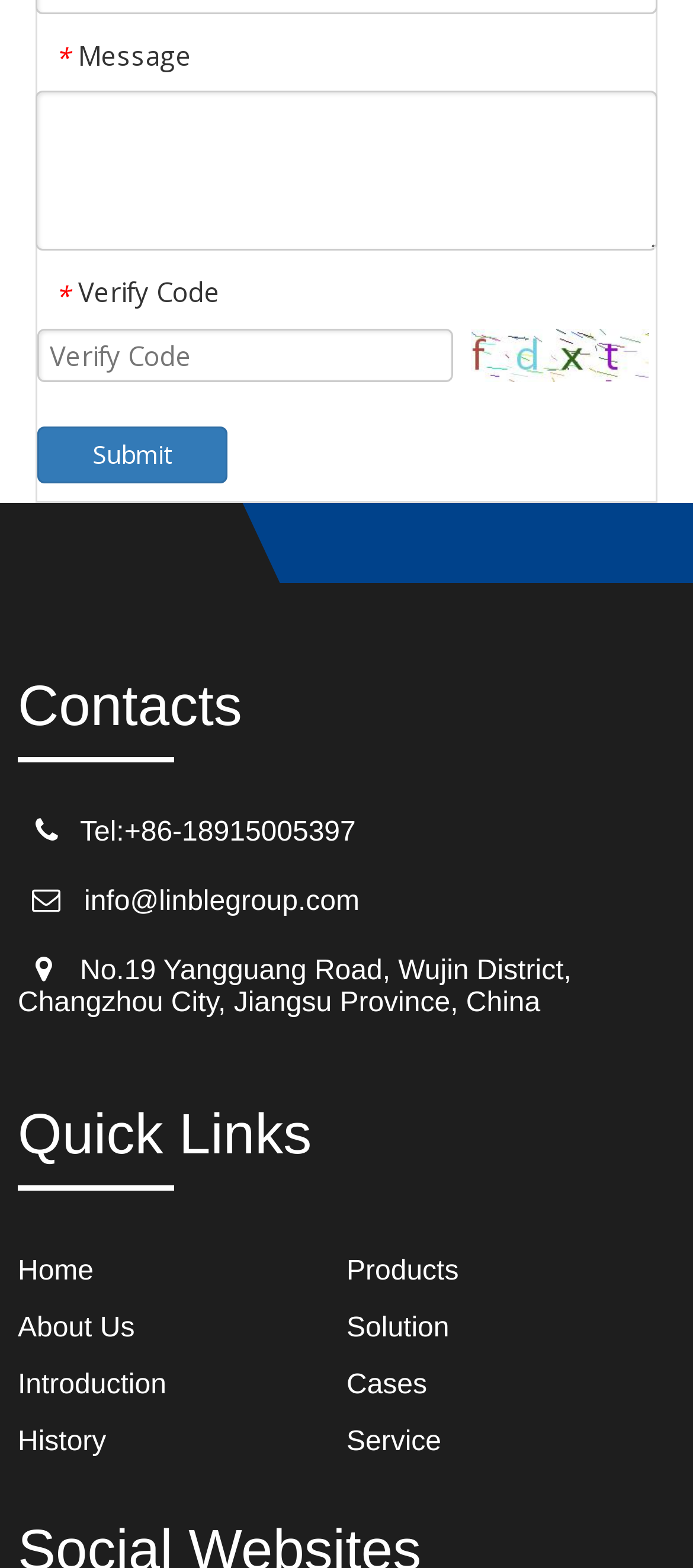Identify the bounding box coordinates for the element that needs to be clicked to fulfill this instruction: "Submit the form". Provide the coordinates in the format of four float numbers between 0 and 1: [left, top, right, bottom].

[0.054, 0.272, 0.328, 0.308]